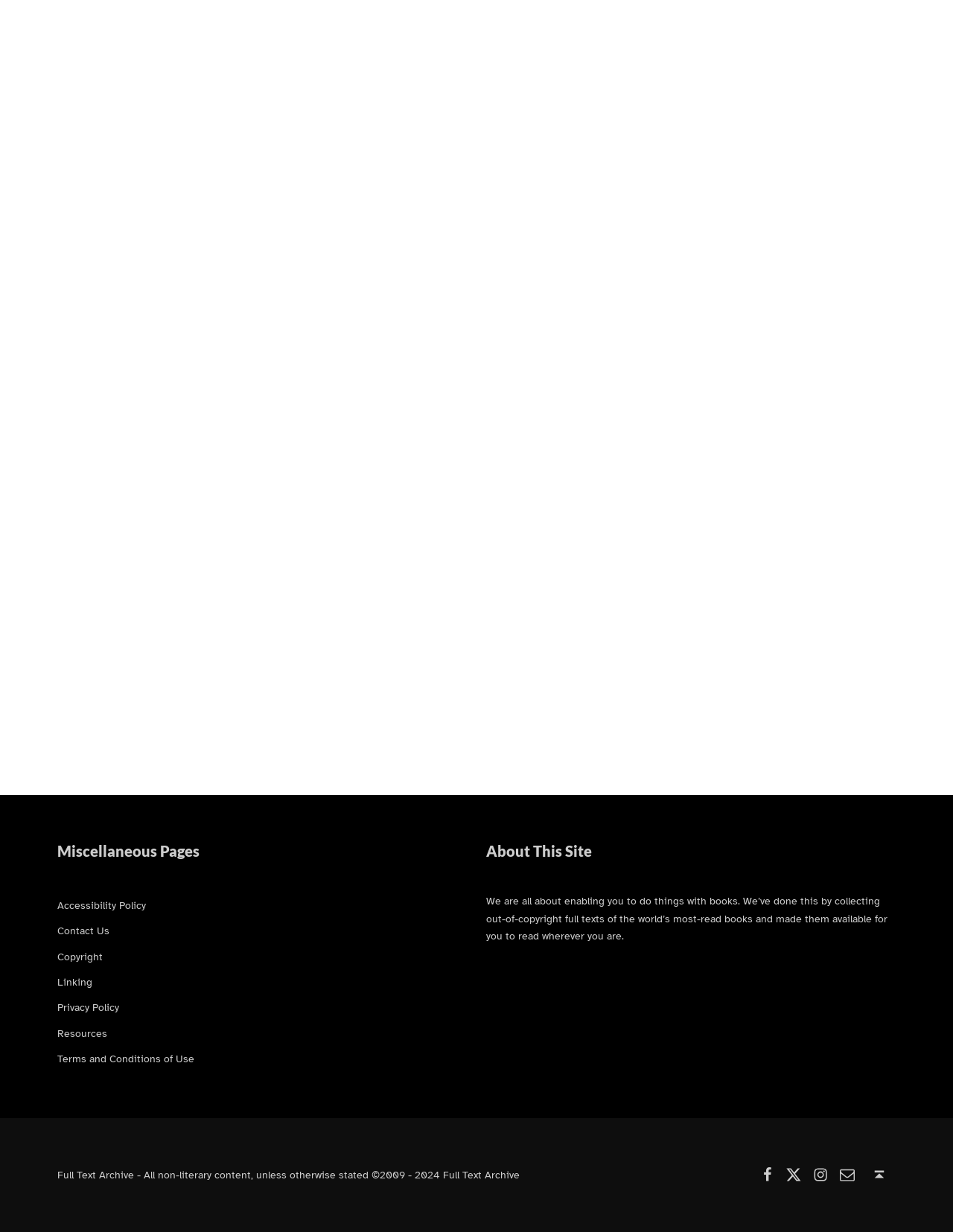Could you indicate the bounding box coordinates of the region to click in order to complete this instruction: "Contact Us".

[0.878, 0.944, 0.899, 0.964]